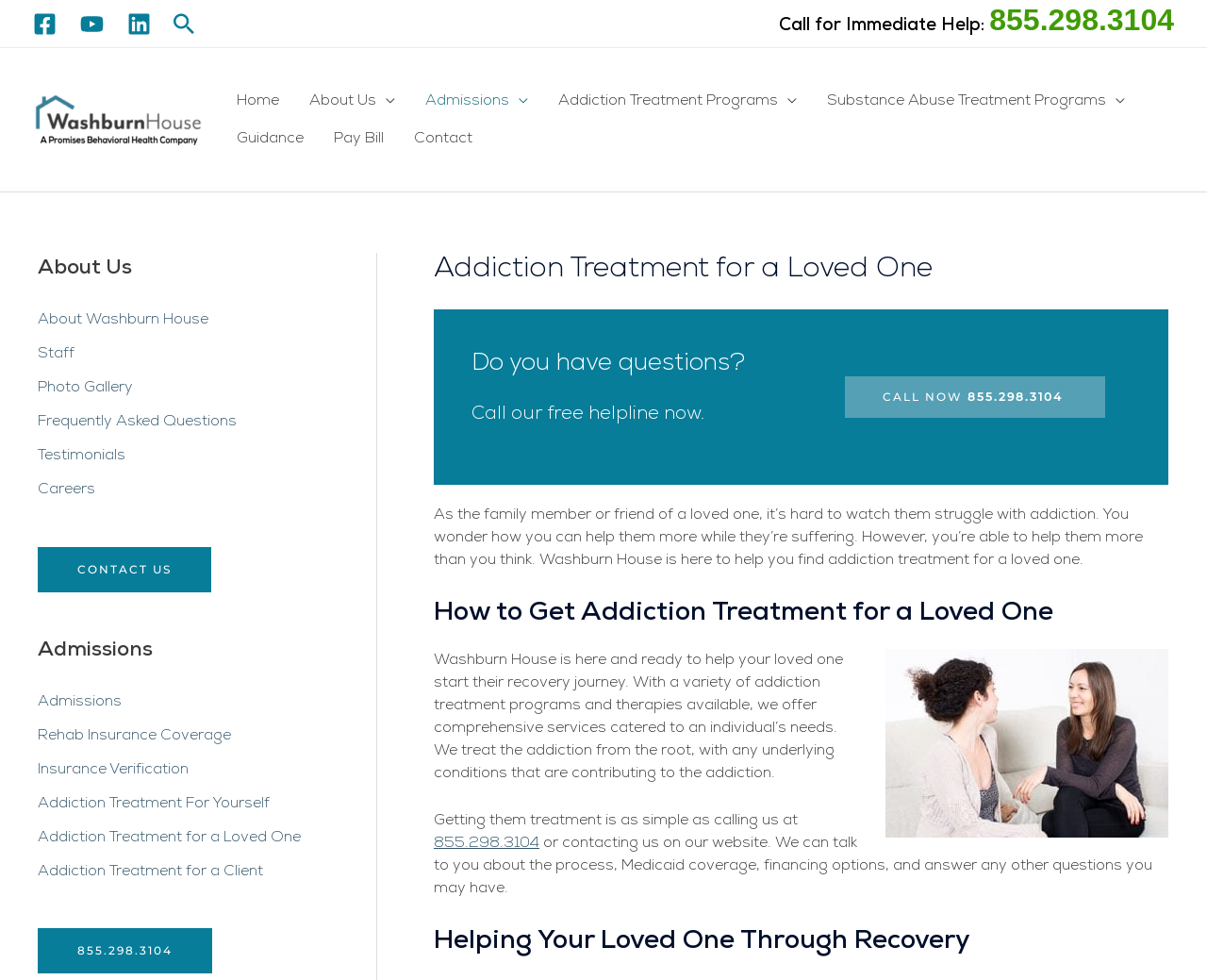Find the bounding box coordinates for the element described here: "Addiction Treatment For Yourself".

[0.031, 0.812, 0.223, 0.827]